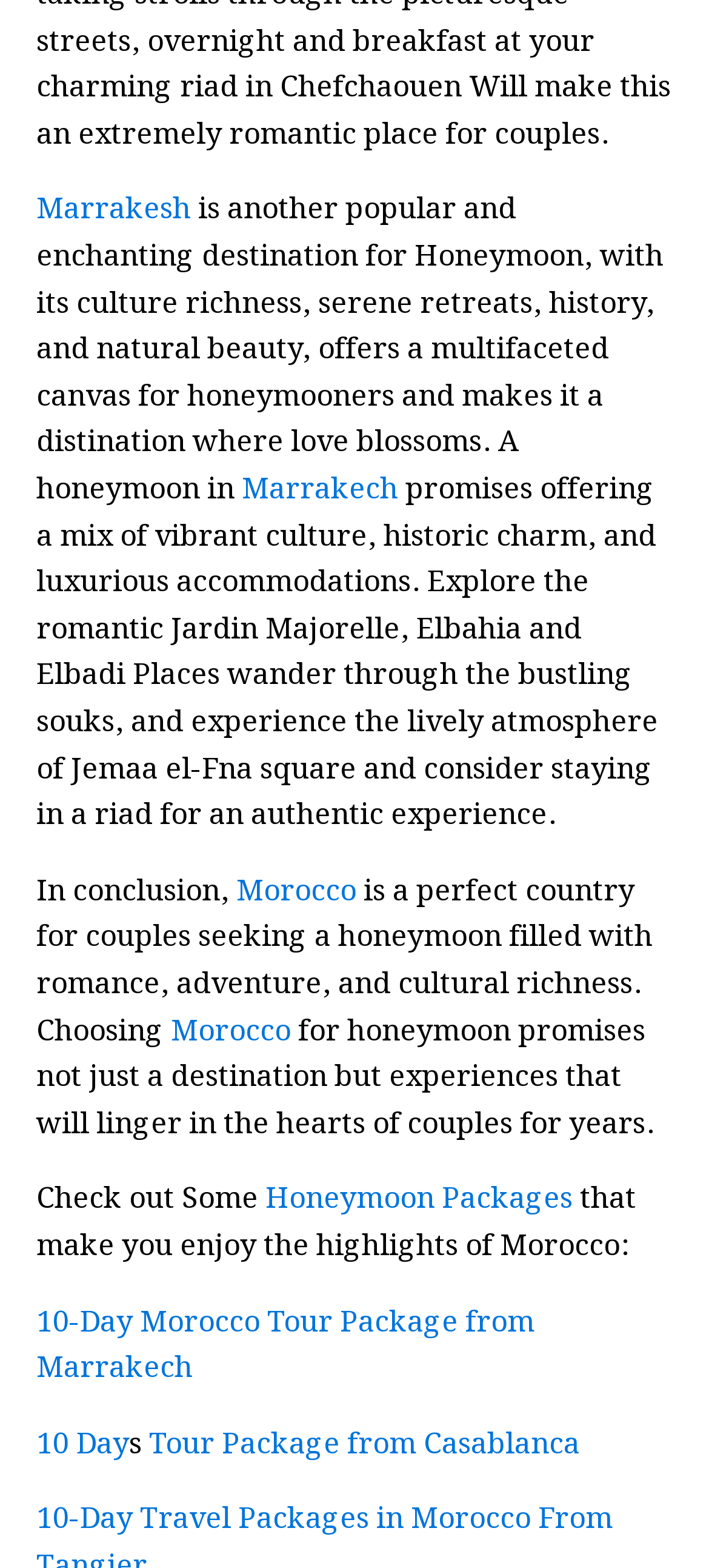Provide the bounding box coordinates of the HTML element described by the text: "Tour Package from Casablanca".

[0.2, 0.9, 0.818, 0.935]